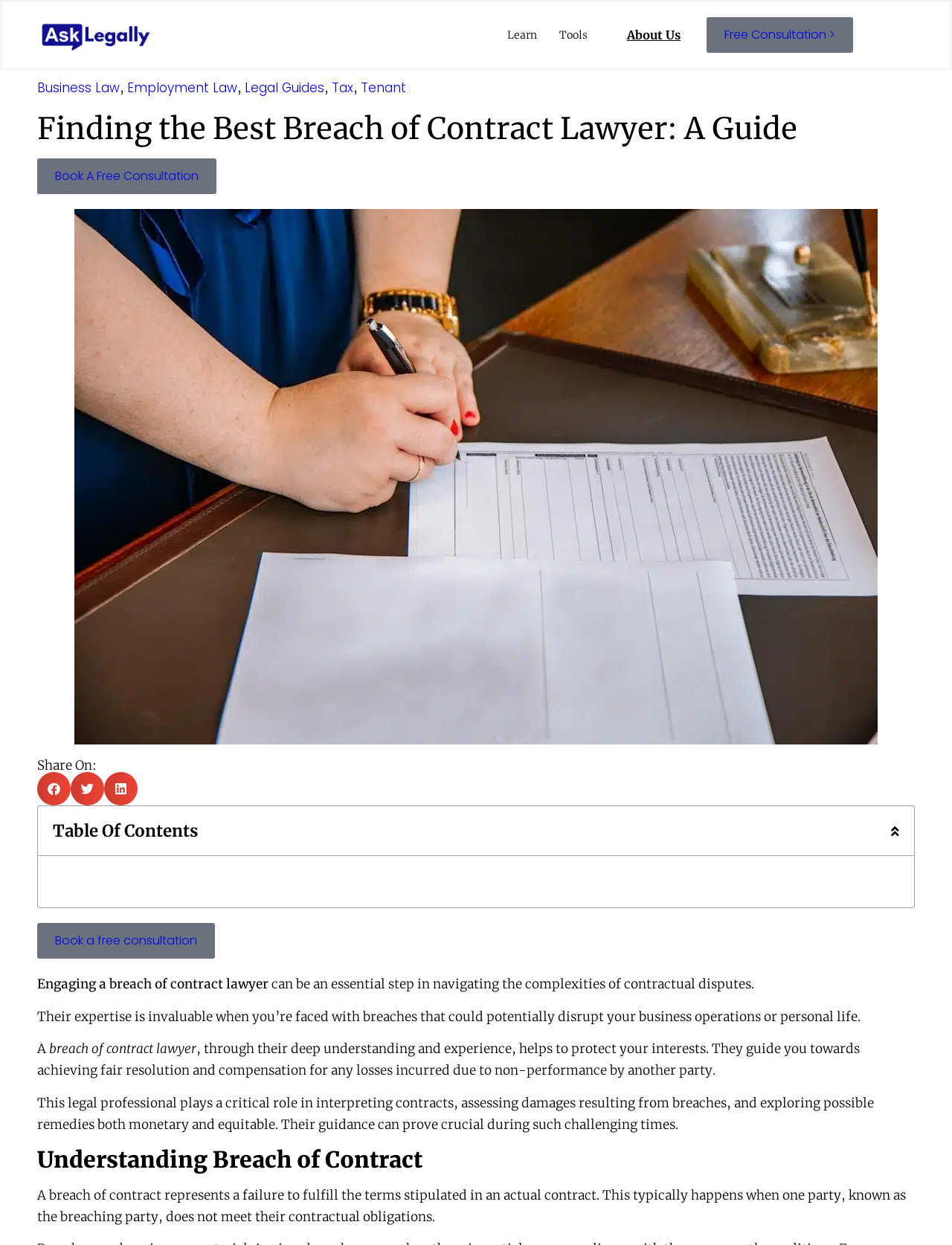Construct a thorough caption encompassing all aspects of the webpage.

This webpage is about finding the best breach of contract lawyer and understanding the role they play in resolving disputes and recovering damages. At the top left corner, there is a logo of AskLegally, accompanied by a navigation menu with links to "Learn", "Tools", "About Us", and "Free Consultation". 

Below the navigation menu, there are links to different legal services, including "Business Law", "Employment Law", "Legal Guides", "Tax", and "Tenant". 

The main content of the webpage starts with a heading "Finding the Best Breach of Contract Lawyer: A Guide" and a call-to-action button "Book A Free Consultation" on the left side. On the right side, there is a large image related to breach of contract lawyers. 

Underneath the image, there are social media sharing buttons and a "Table Of Contents" section. The main content is divided into sections, with headings and paragraphs explaining the importance of engaging a breach of contract lawyer, their role in navigating contractual disputes, and understanding breach of contract. 

Throughout the webpage, there are multiple calls-to-action, encouraging visitors to book a free consultation or learn more about breach of contract lawyers. The overall layout is organized, with clear headings and concise text, making it easy to navigate and understand the content.